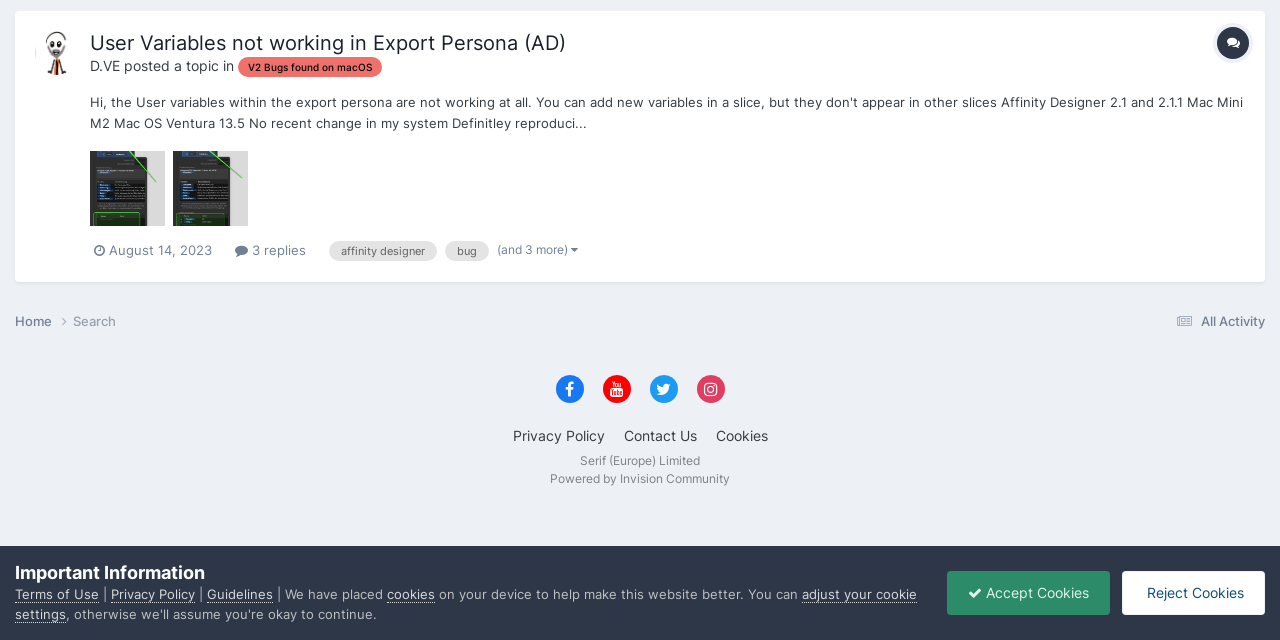Find the bounding box coordinates corresponding to the UI element with the description: "USY's community service". The coordinates should be formatted as [left, top, right, bottom], with values as floats between 0 and 1.

None